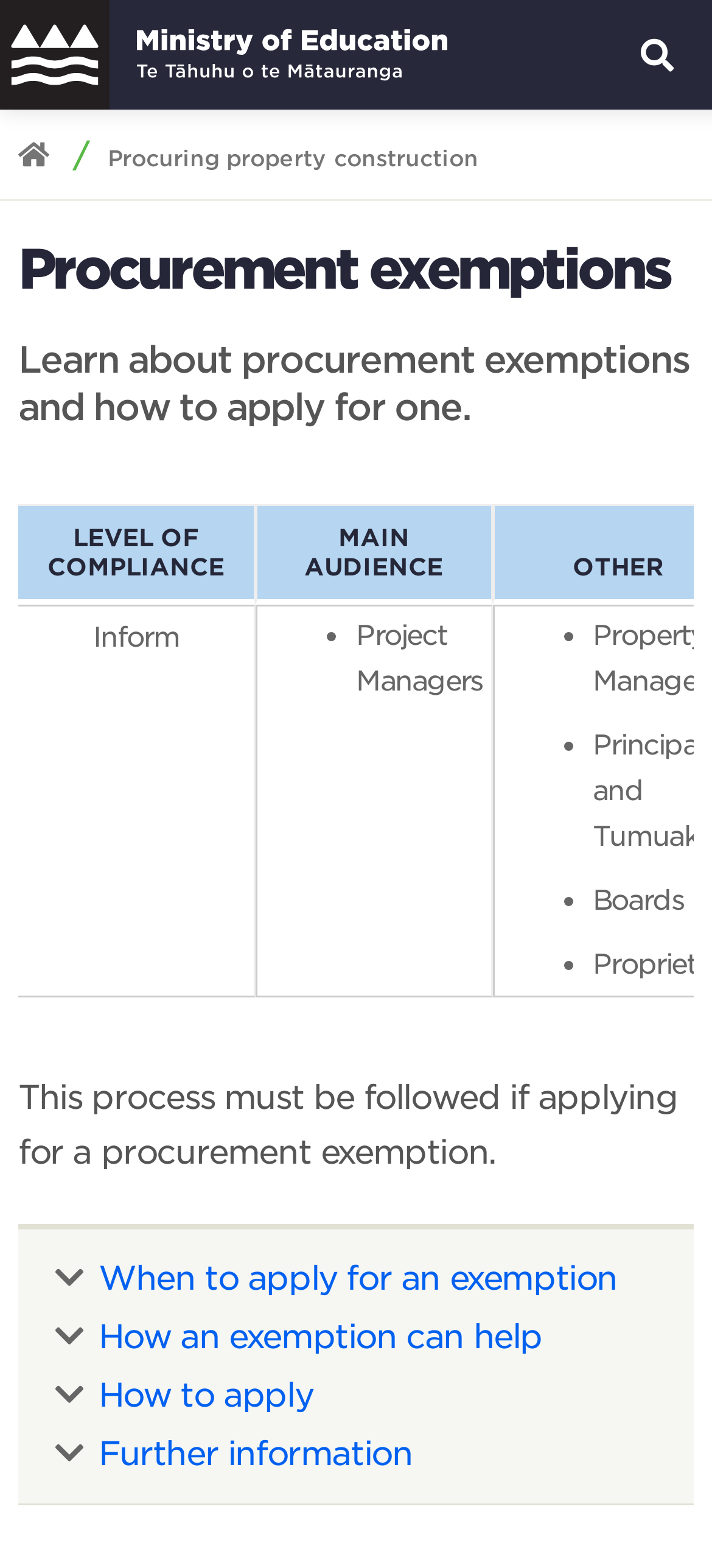Highlight the bounding box coordinates of the region I should click on to meet the following instruction: "Go back to Education.govt.nz home page".

[0.026, 0.089, 0.069, 0.108]